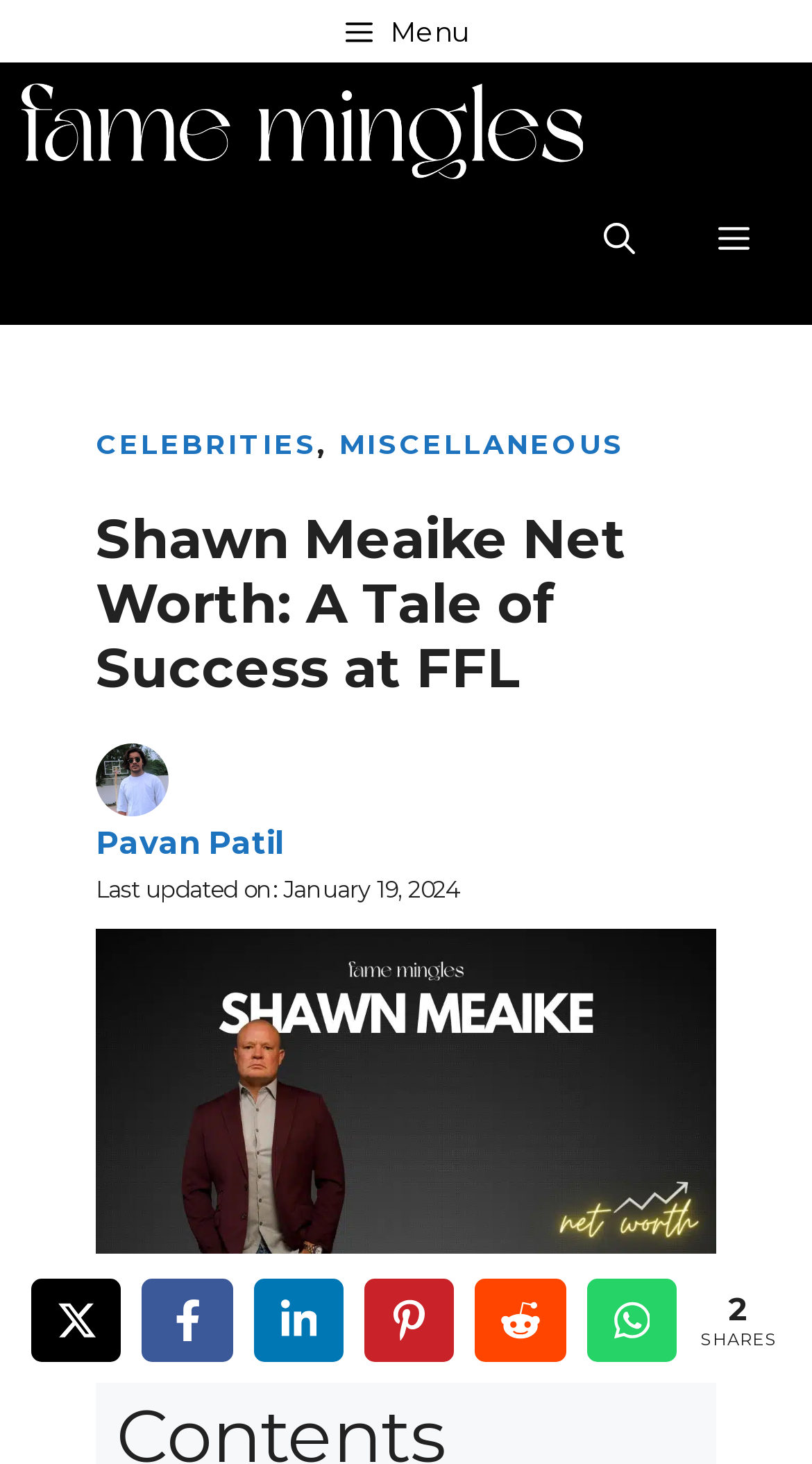Please indicate the bounding box coordinates for the clickable area to complete the following task: "Click the Menu button". The coordinates should be specified as four float numbers between 0 and 1, i.e., [left, top, right, bottom].

[0.0, 0.0, 1.0, 0.043]